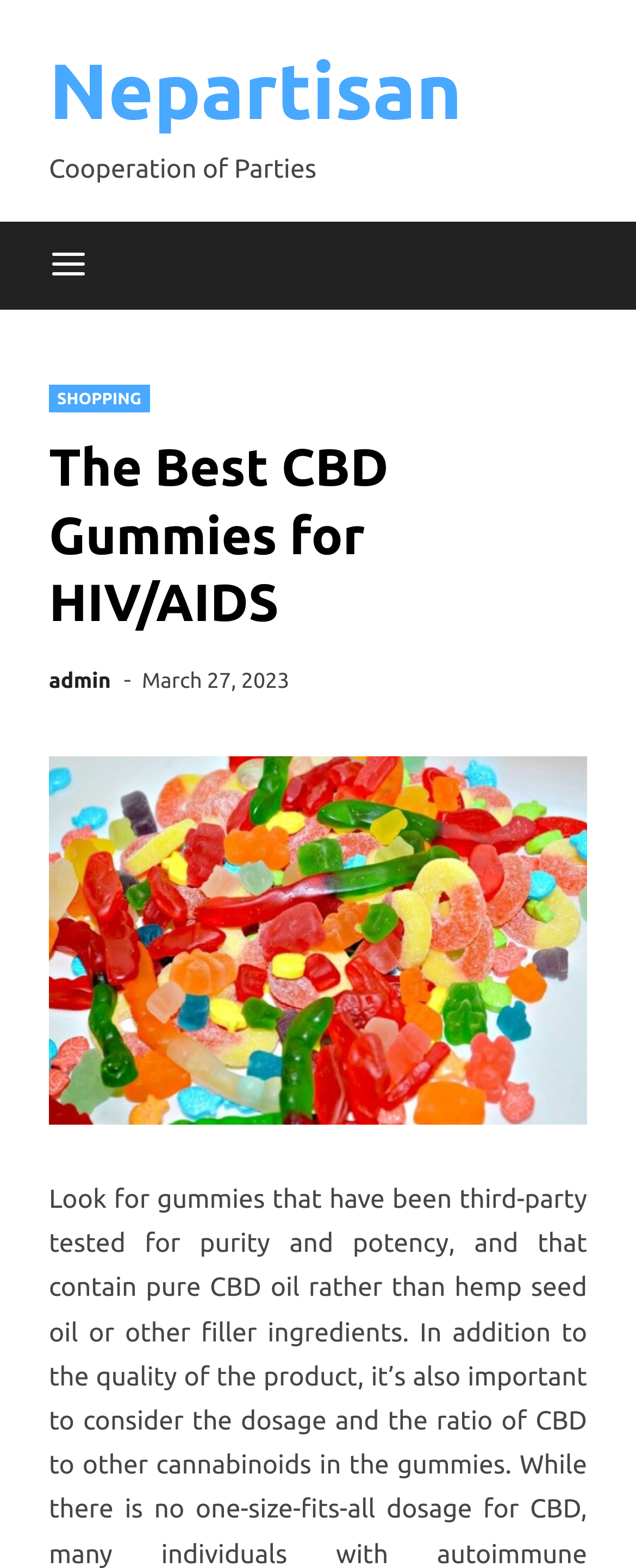Locate the primary headline on the webpage and provide its text.

The Best CBD Gummies for HIV/AIDS